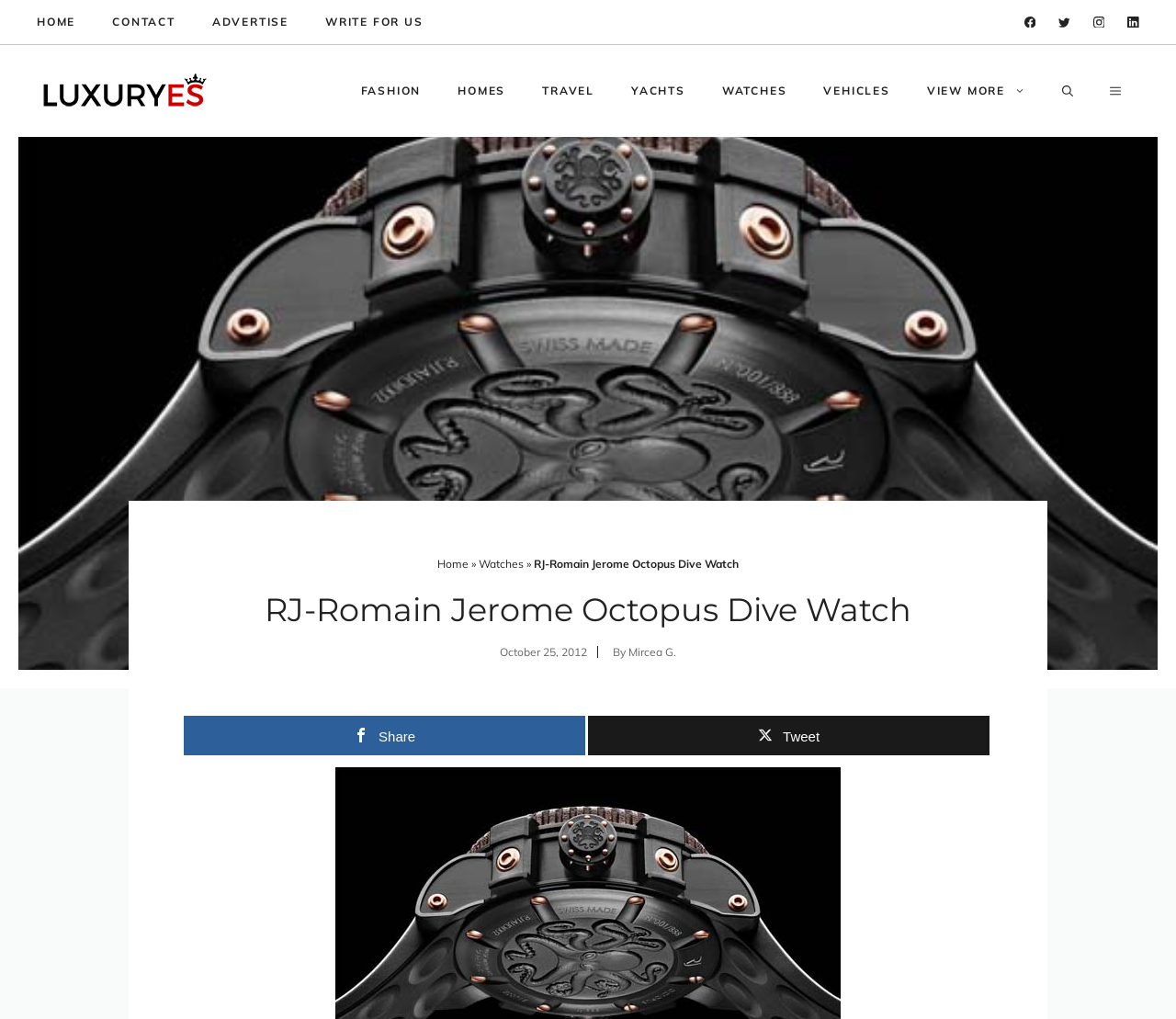Give an extensive and precise description of the webpage.

The webpage is about the RJ-Romain Jerome Octopus Dive Watch, a luxury watch brand. At the top left corner, there are several links, including "HOME", "CONTACT", "ADVERTISE", and "WRITE FOR US". Next to these links, there are social media icons, including Facebook, Twitter, Instagram, and LinkedIn.

Below the social media icons, there is a banner with a link to "Luxuryes" and an image. To the right of the banner, there is a primary navigation menu with links to various categories, such as "FASHION", "HOMES", "TRAVEL", "YACHTS", "WATCHES", "VEHICLES", and "VIEW MORE". There are also two buttons, "Open search" and "Open Off-Canvas Panel", located at the far right of the navigation menu.

In the main content area, there is a link to "Home" followed by a right arrow symbol. Next to the arrow, there is a link to "Watches". Below these links, there is a heading that reads "RJ-Romain Jerome Octopus Dive Watch". The article's title is followed by a timestamp, "October 25, 2012", and the author's name, "Mircea G.". 

At the bottom of the article, there are two links, one to share the article and another to tweet about it.